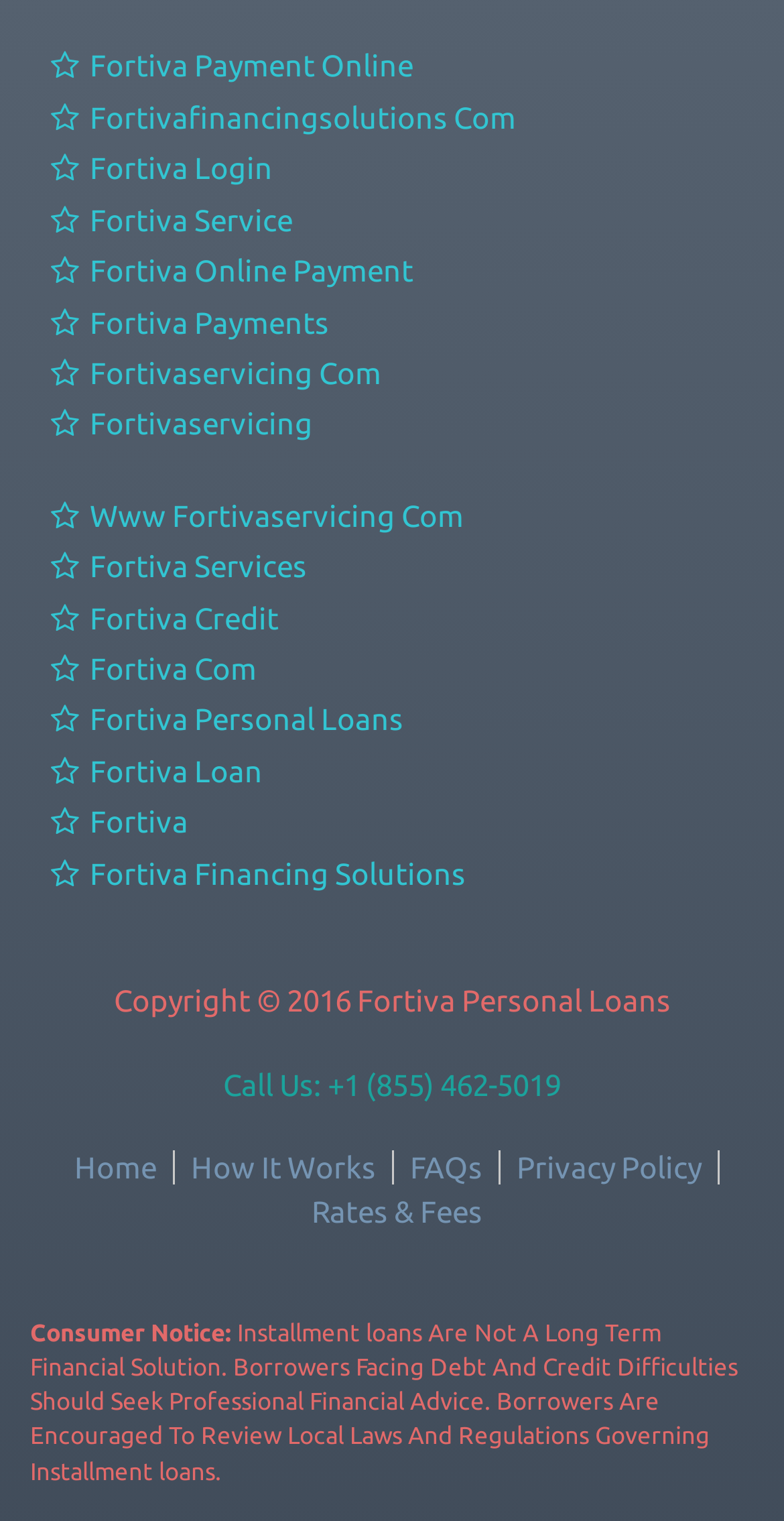Use a single word or phrase to answer the following:
What type of financial service is mentioned on the webpage?

Installment loans